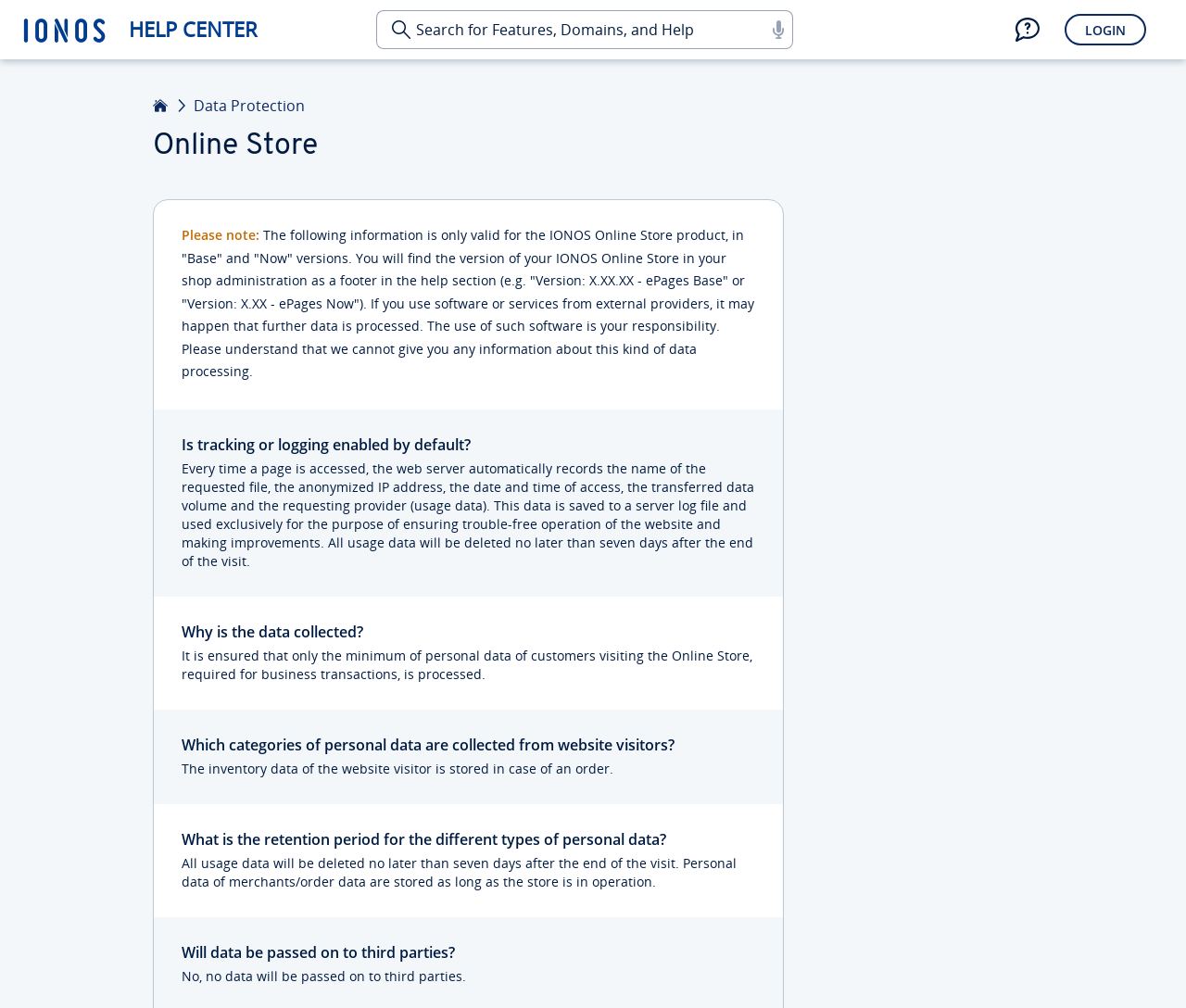What is the purpose of the server log file?
Use the image to give a comprehensive and detailed response to the question.

According to the webpage, the server log file is used exclusively for the purpose of ensuring trouble-free operation of the website and making improvements.